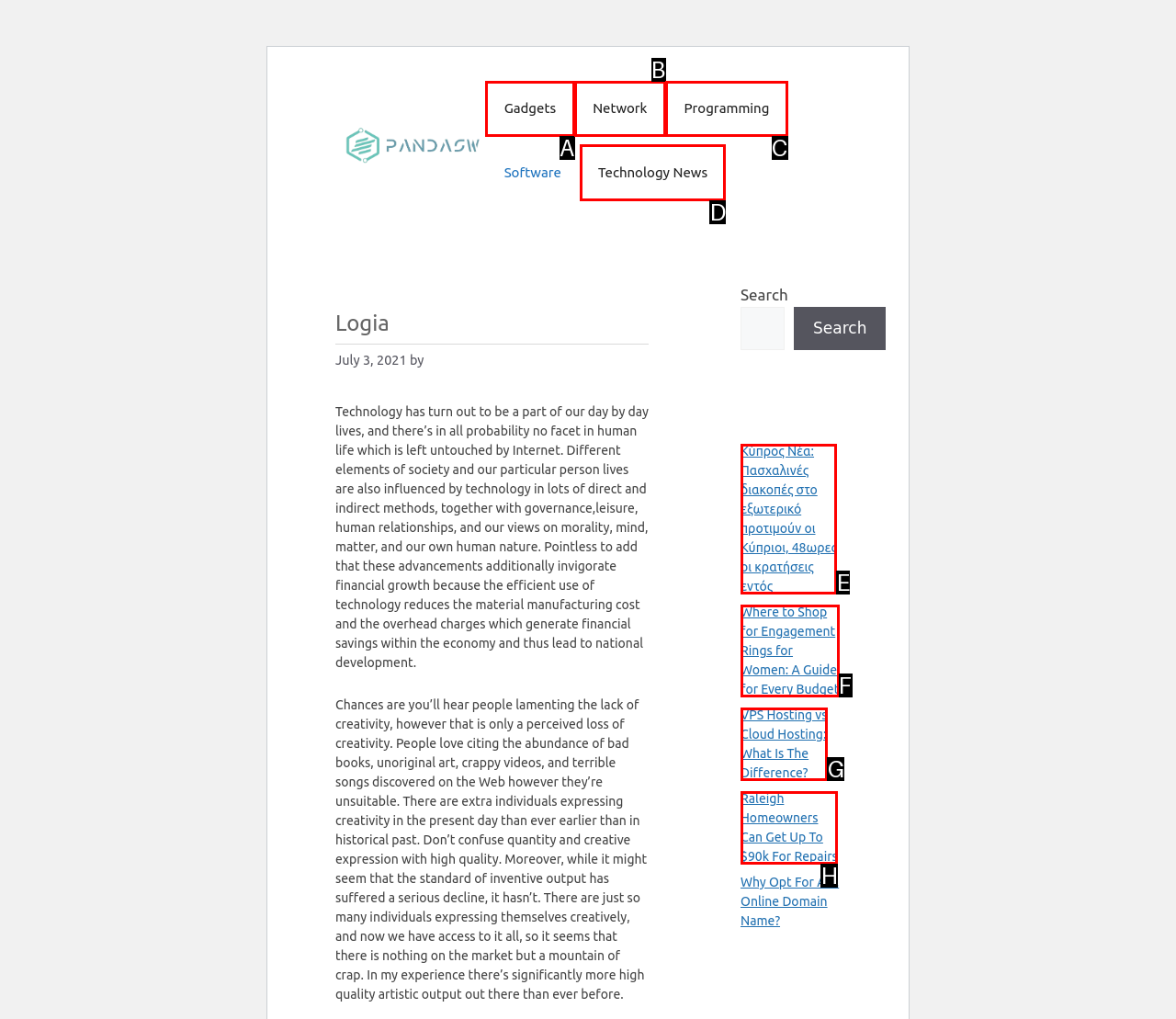To complete the task: Click on ABOUT, select the appropriate UI element to click. Respond with the letter of the correct option from the given choices.

None